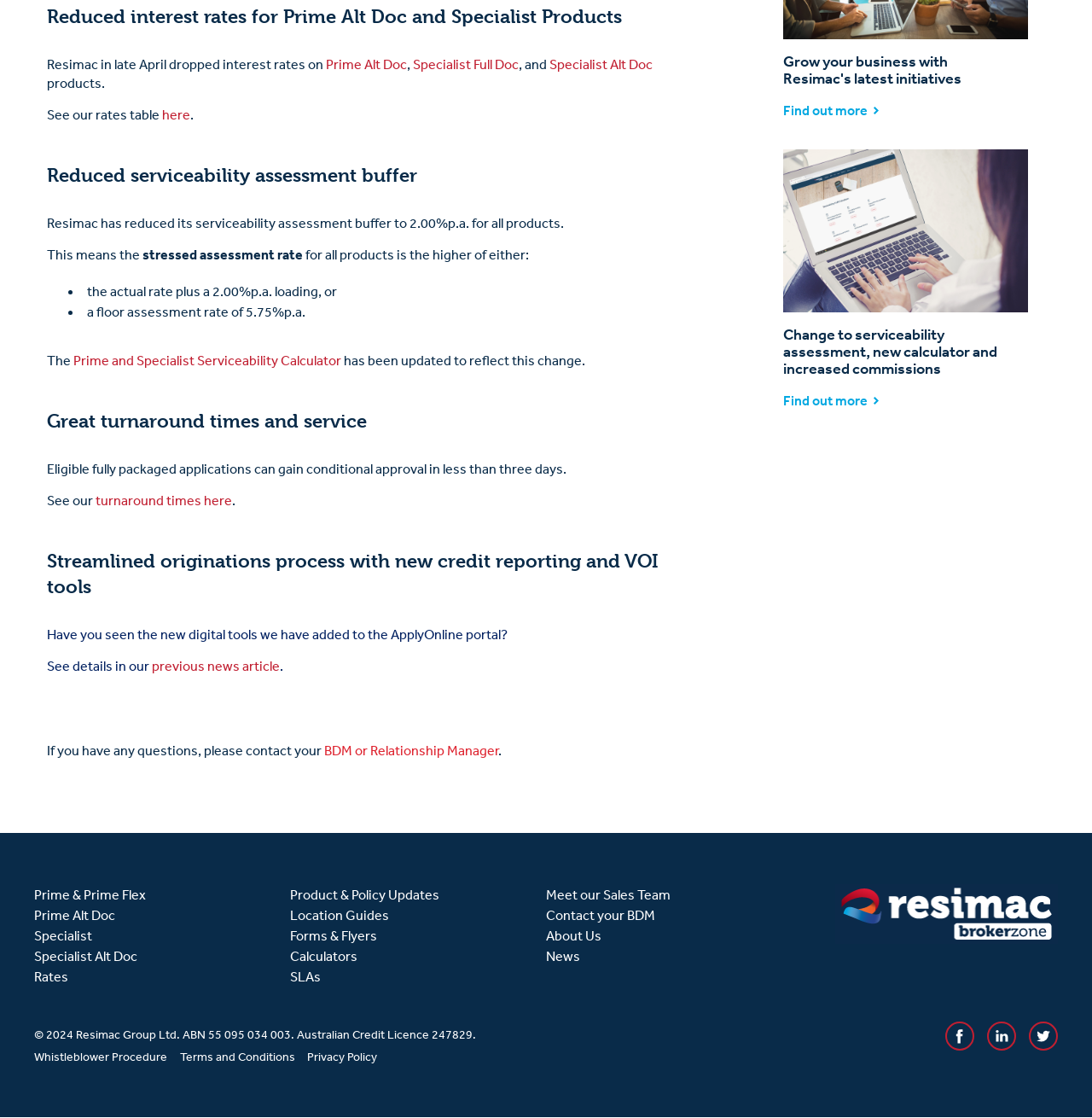What are the new digital tools added to the ApplyOnline portal?
Look at the screenshot and give a one-word or phrase answer.

Credit reporting and VOI tools